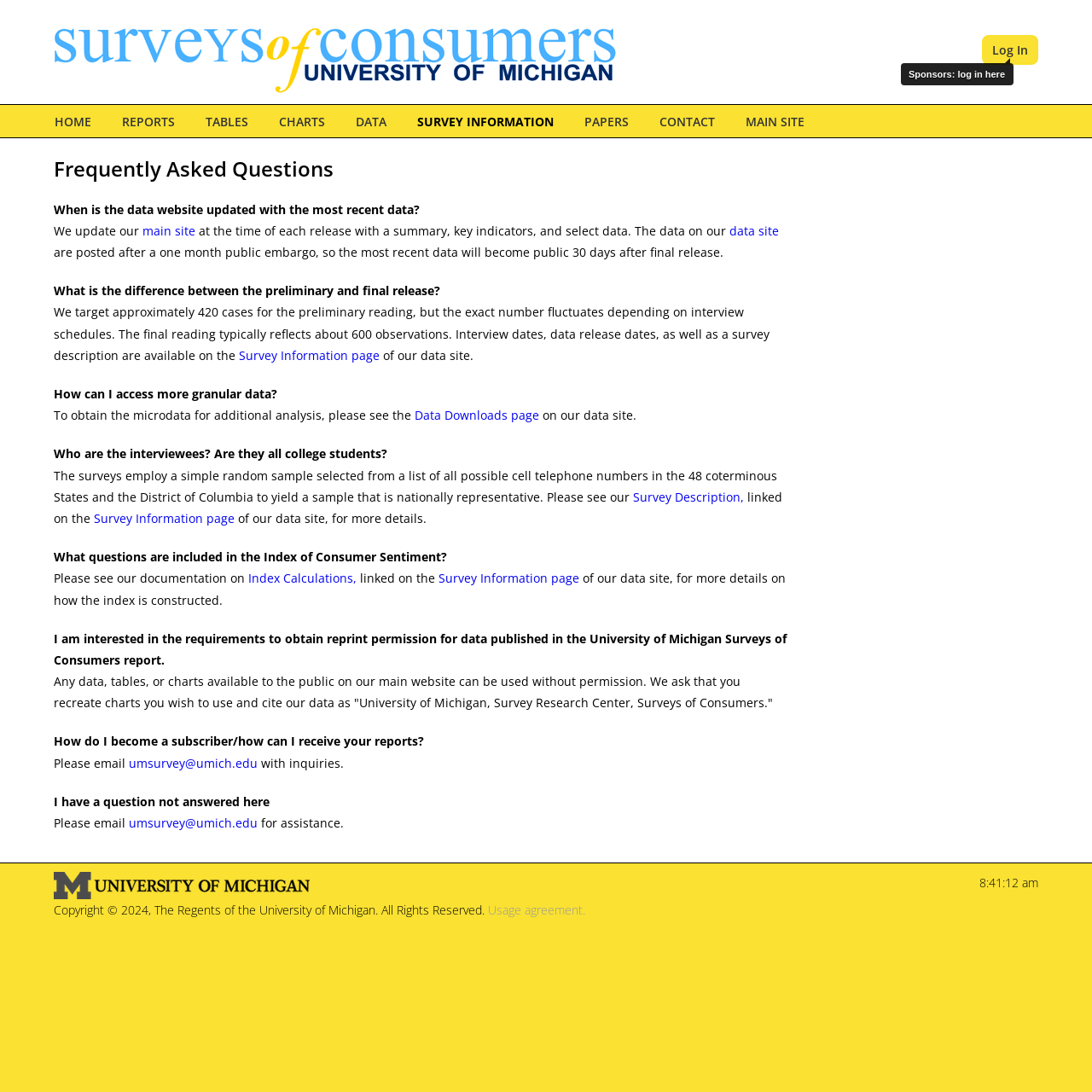Bounding box coordinates should be provided in the format (top-left x, top-left y, bottom-right x, bottom-right y) with all values between 0 and 1. Identify the bounding box for this UI element: Survey Information page

[0.219, 0.318, 0.348, 0.333]